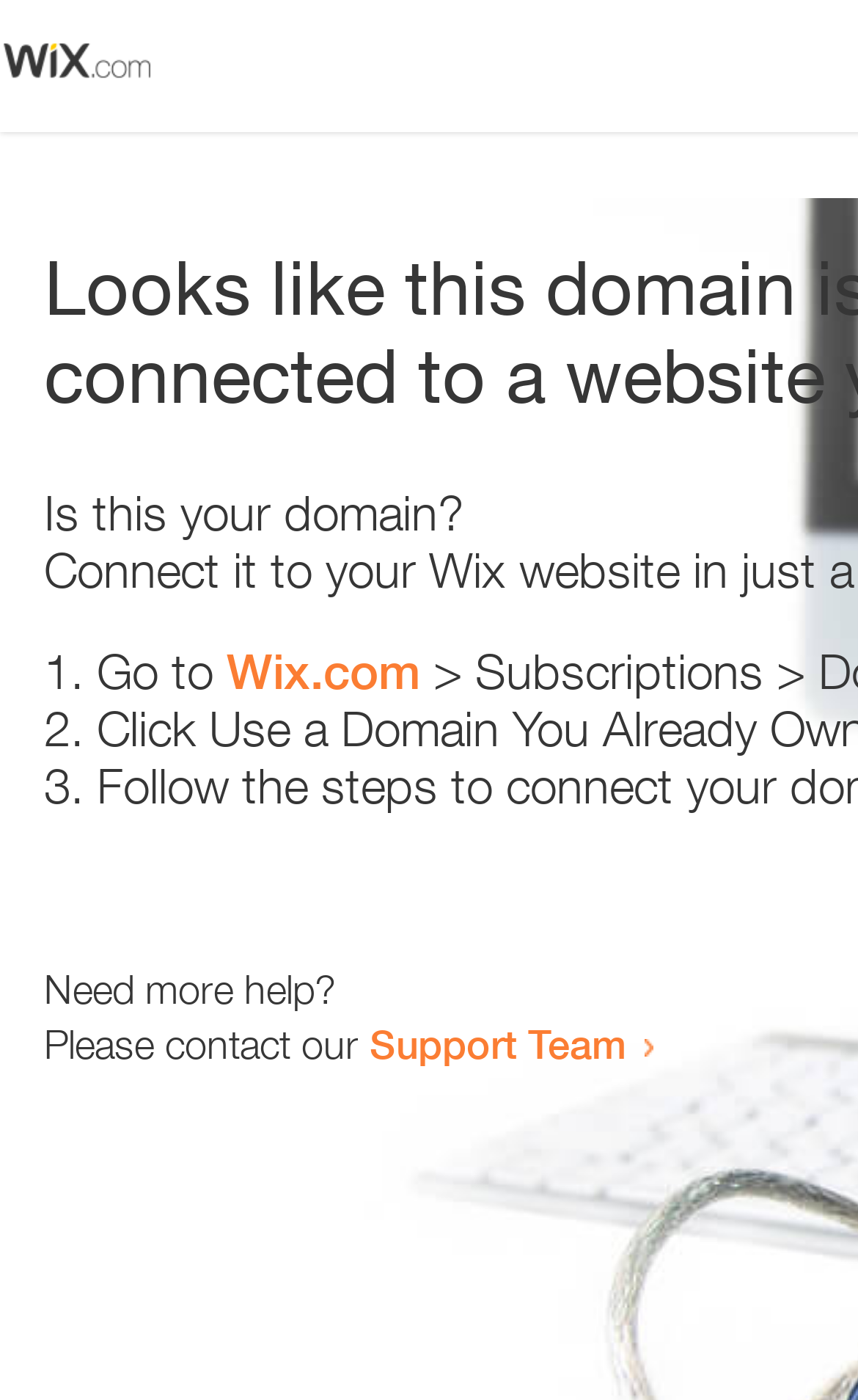Using the element description: "Support Team", determine the bounding box coordinates. The coordinates should be in the format [left, top, right, bottom], with values between 0 and 1.

[0.431, 0.728, 0.731, 0.763]